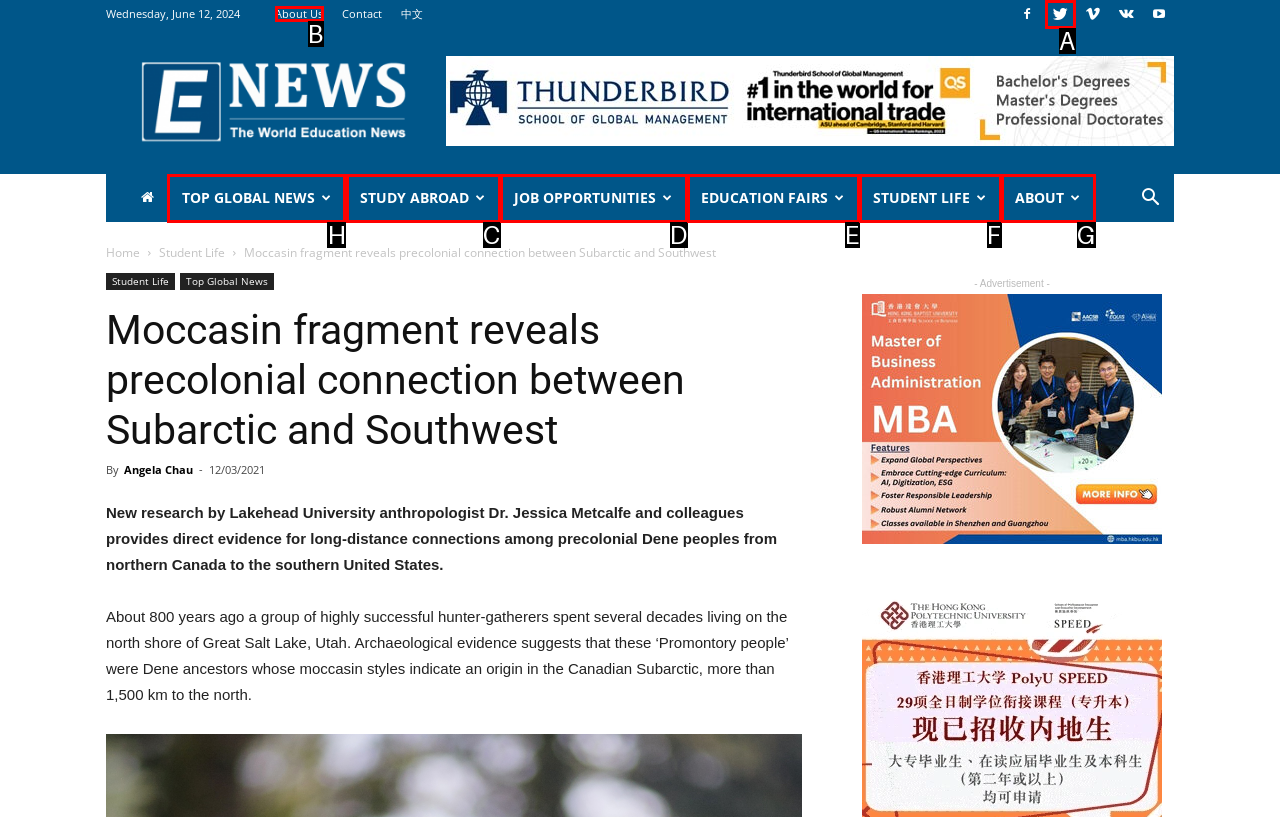Tell me which letter I should select to achieve the following goal: Click the 'TOP GLOBAL NEWS' link
Answer with the corresponding letter from the provided options directly.

H